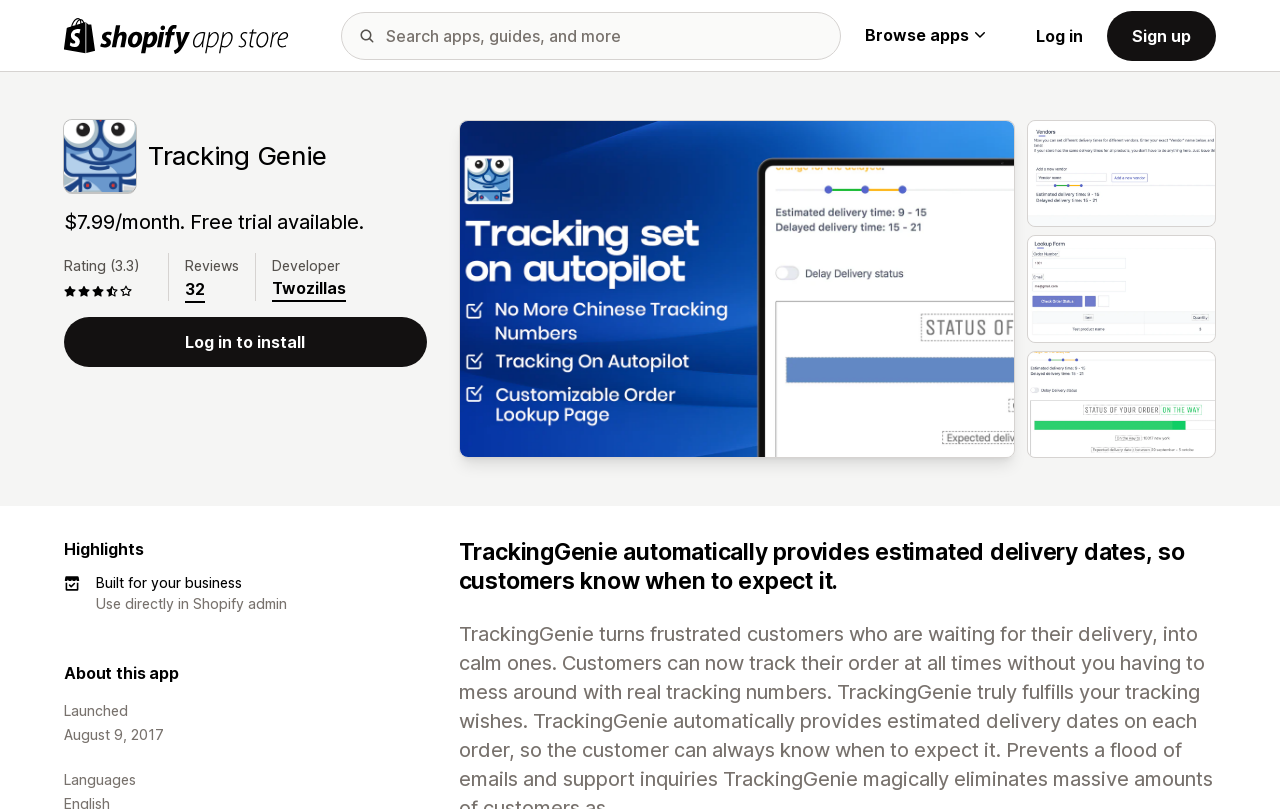How much does the app cost?
Please respond to the question with a detailed and thorough explanation.

The cost of the app can be found in the StaticText element with the text '$7.99/month. Free trial available.' which is located below the app name.